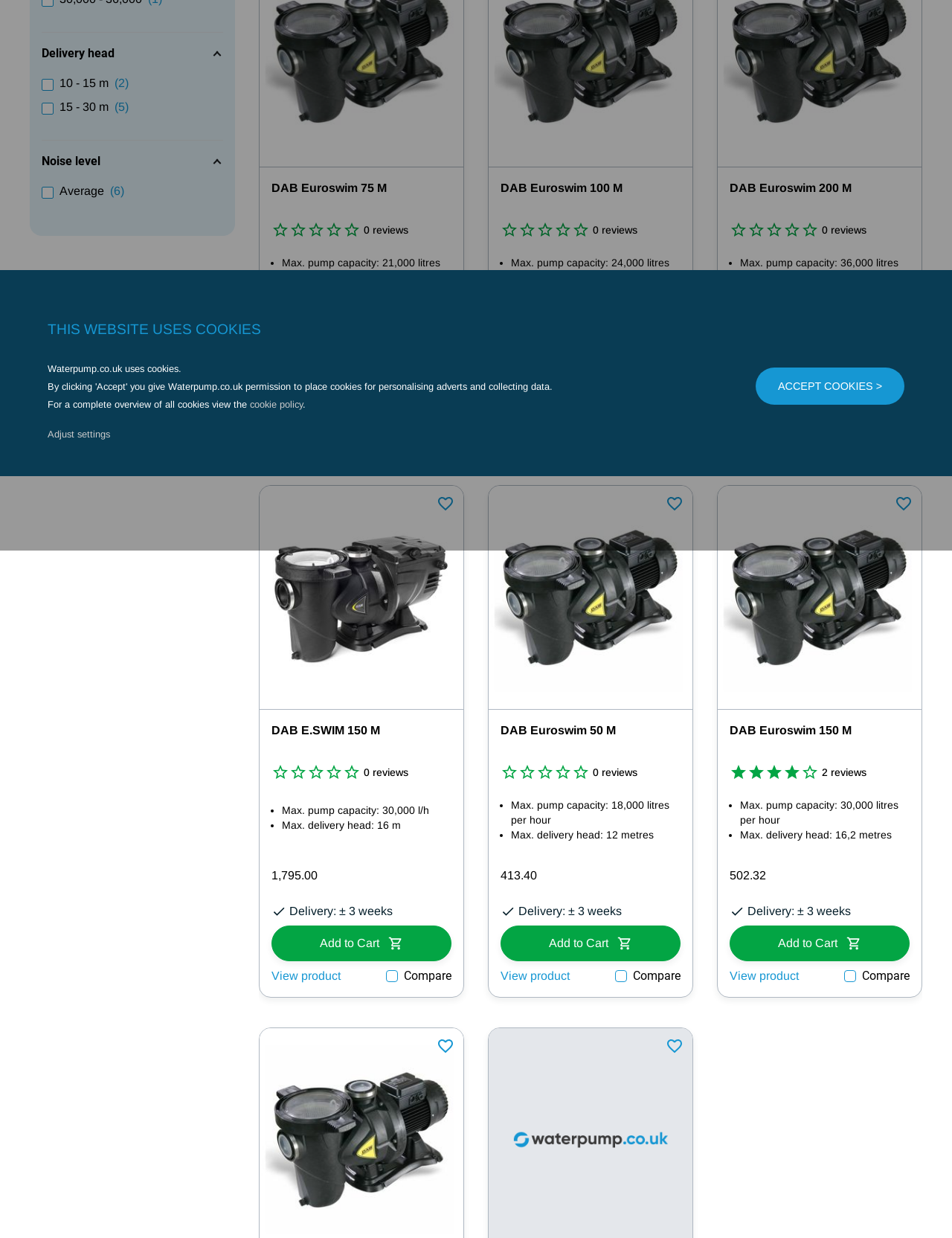Locate the bounding box for the described UI element: "View product". Ensure the coordinates are four float numbers between 0 and 1, formatted as [left, top, right, bottom].

[0.526, 0.344, 0.598, 0.357]